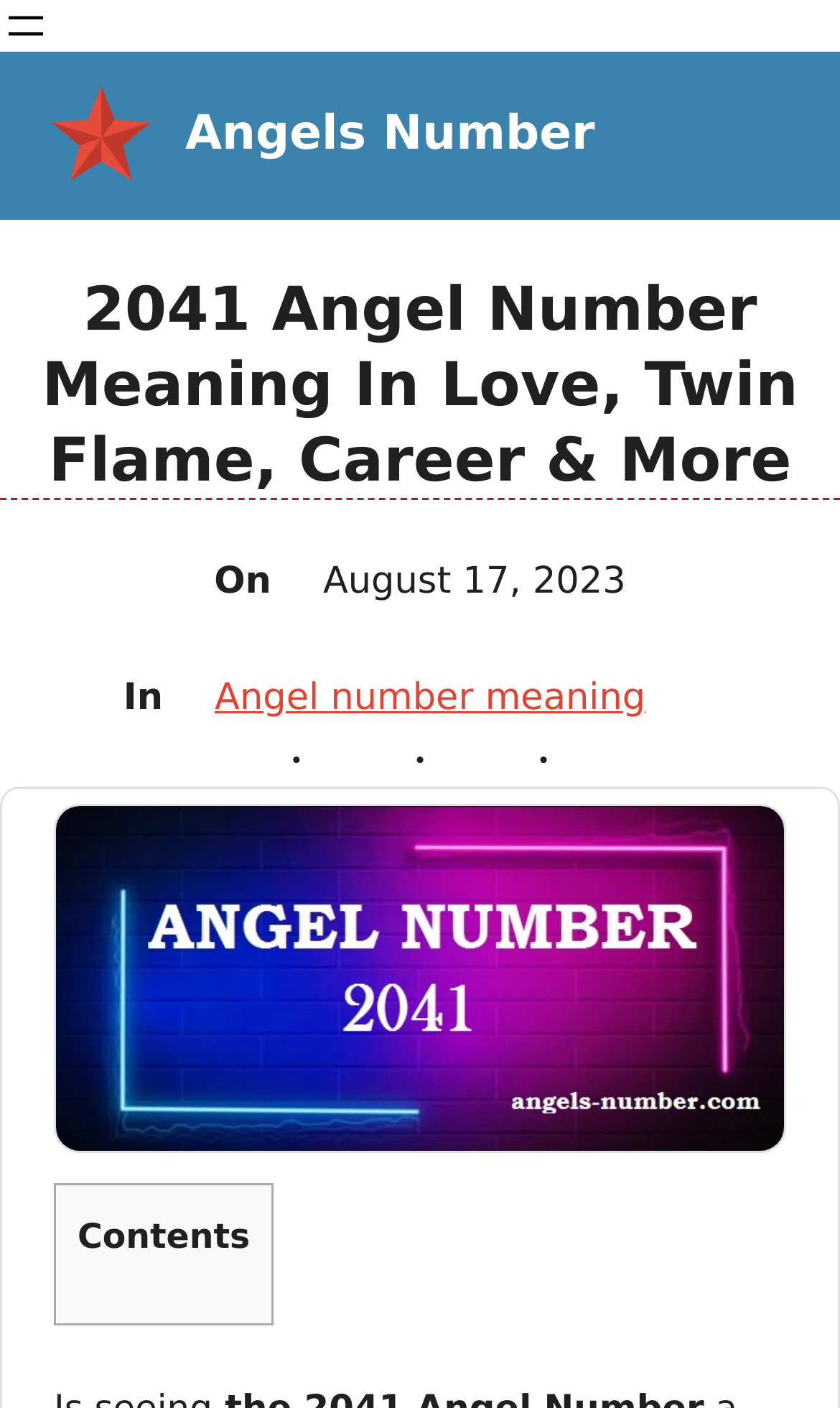Determine the bounding box of the UI element mentioned here: "alt="ANGEL NUMER"". The coordinates must be in the format [left, top, right, bottom] with values ranging from 0 to 1.

[0.062, 0.061, 0.179, 0.132]